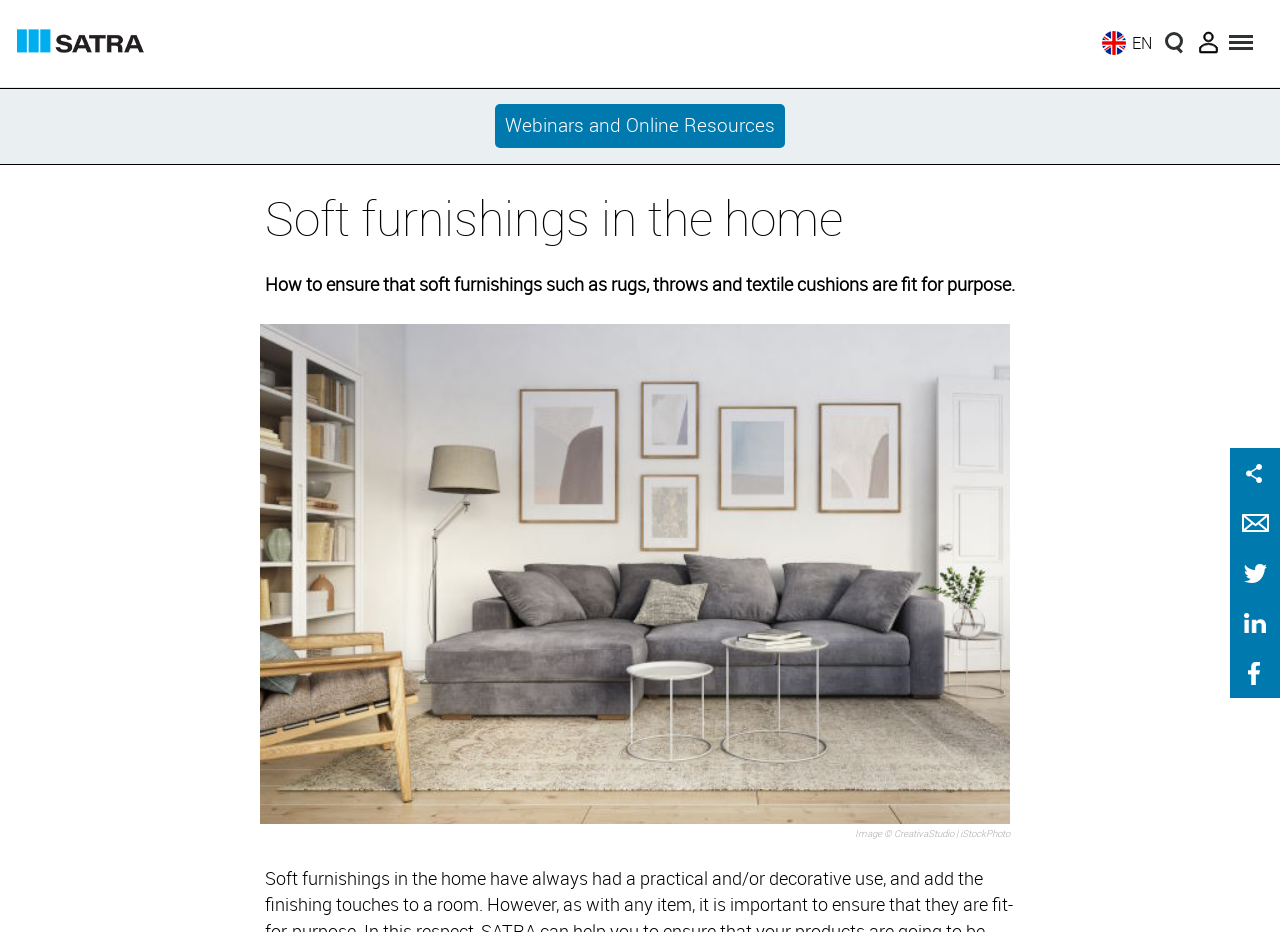Create an elaborate caption for the webpage.

The webpage is about soft furnishings in the home, with a prominent heading at the top center of the page. Below the heading, there is a descriptive paragraph explaining how to ensure that soft furnishings such as rugs, throws, and textile cushions are fit for purpose.

On the top left, there is a logo image, while on the top right, there are several links, including a navigation menu, a link to access the user's SATRA account, a search function, and a link to switch to the English language version, indicated by a GB flag icon.

Below the heading and descriptive paragraph, there is a large image that takes up most of the page's width, with a caption at the bottom right corner of the image, indicating that the image is copyrighted by CreativaStudio | iStockPhoto.

At the bottom right corner of the page, there are social media sharing links, allowing users to share the content via email, Twitter, LinkedIn, or Facebook.